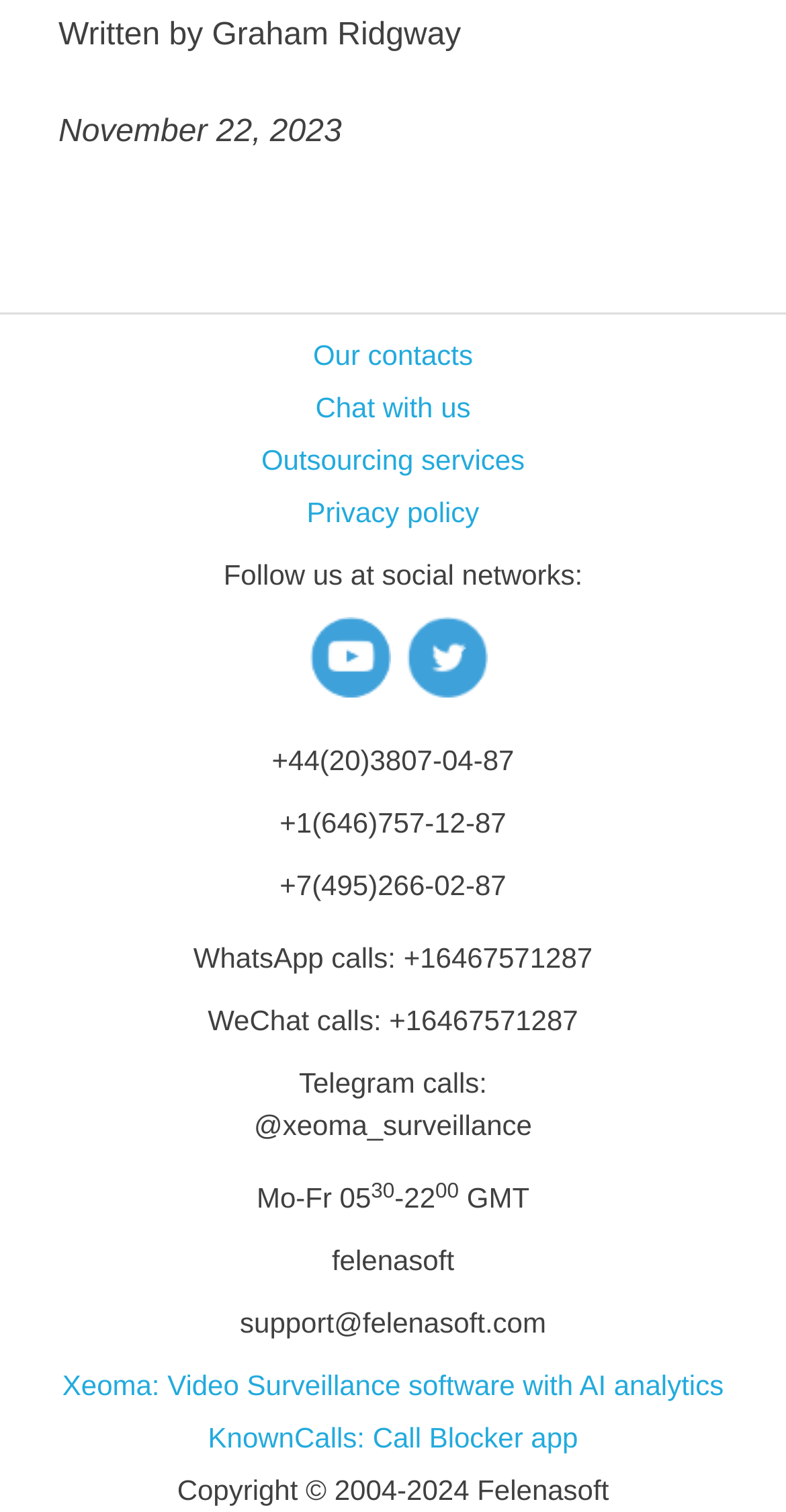Identify the bounding box coordinates of the region that needs to be clicked to carry out this instruction: "View Xeoma: Video Surveillance software with AI analytics". Provide these coordinates as four float numbers ranging from 0 to 1, i.e., [left, top, right, bottom].

[0.079, 0.899, 0.921, 0.927]